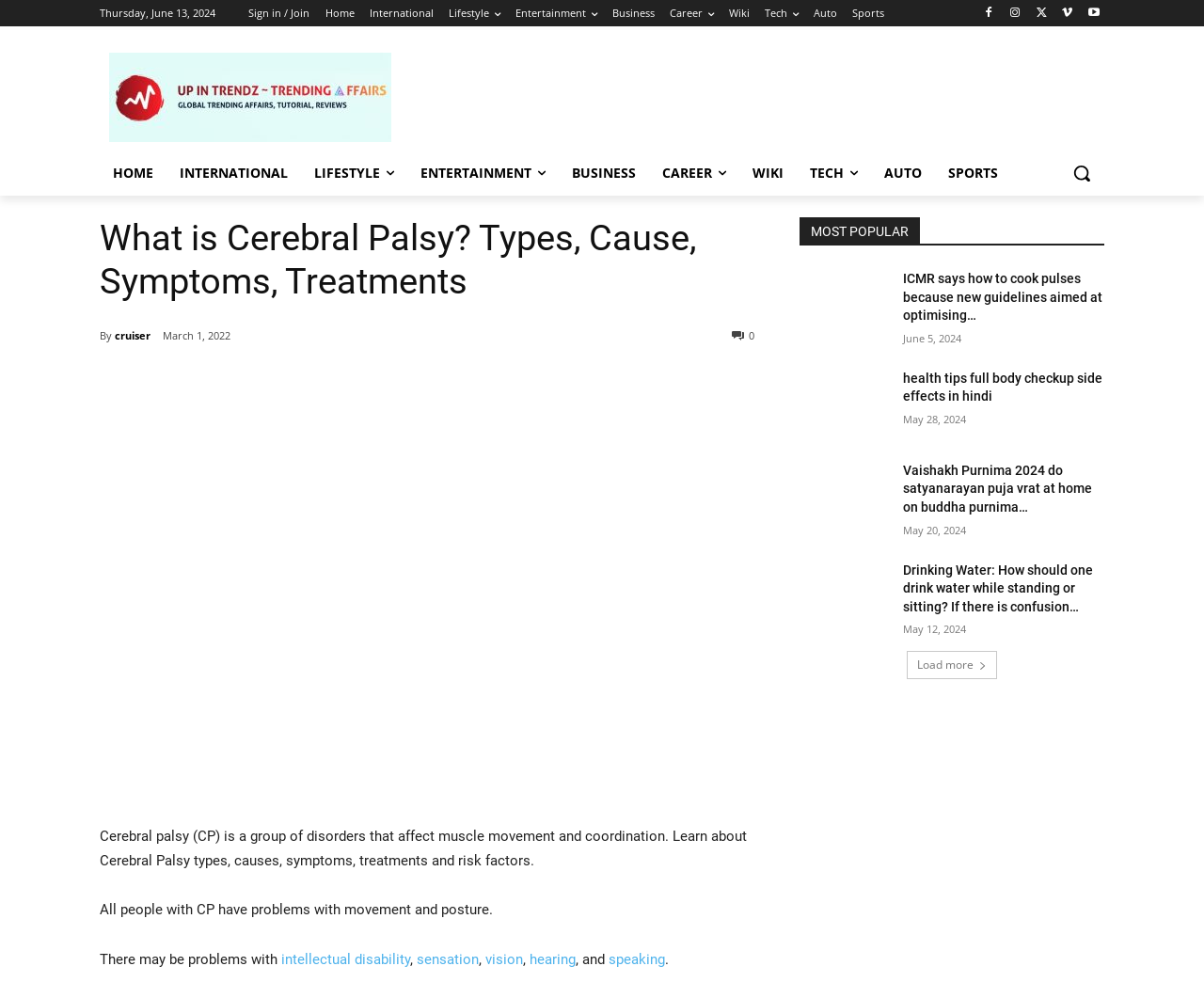What is the date of the article 'ICMR says how to cook pulses because new guidelines aimed at optimising…'?
Please provide a single word or phrase in response based on the screenshot.

June 5, 2024